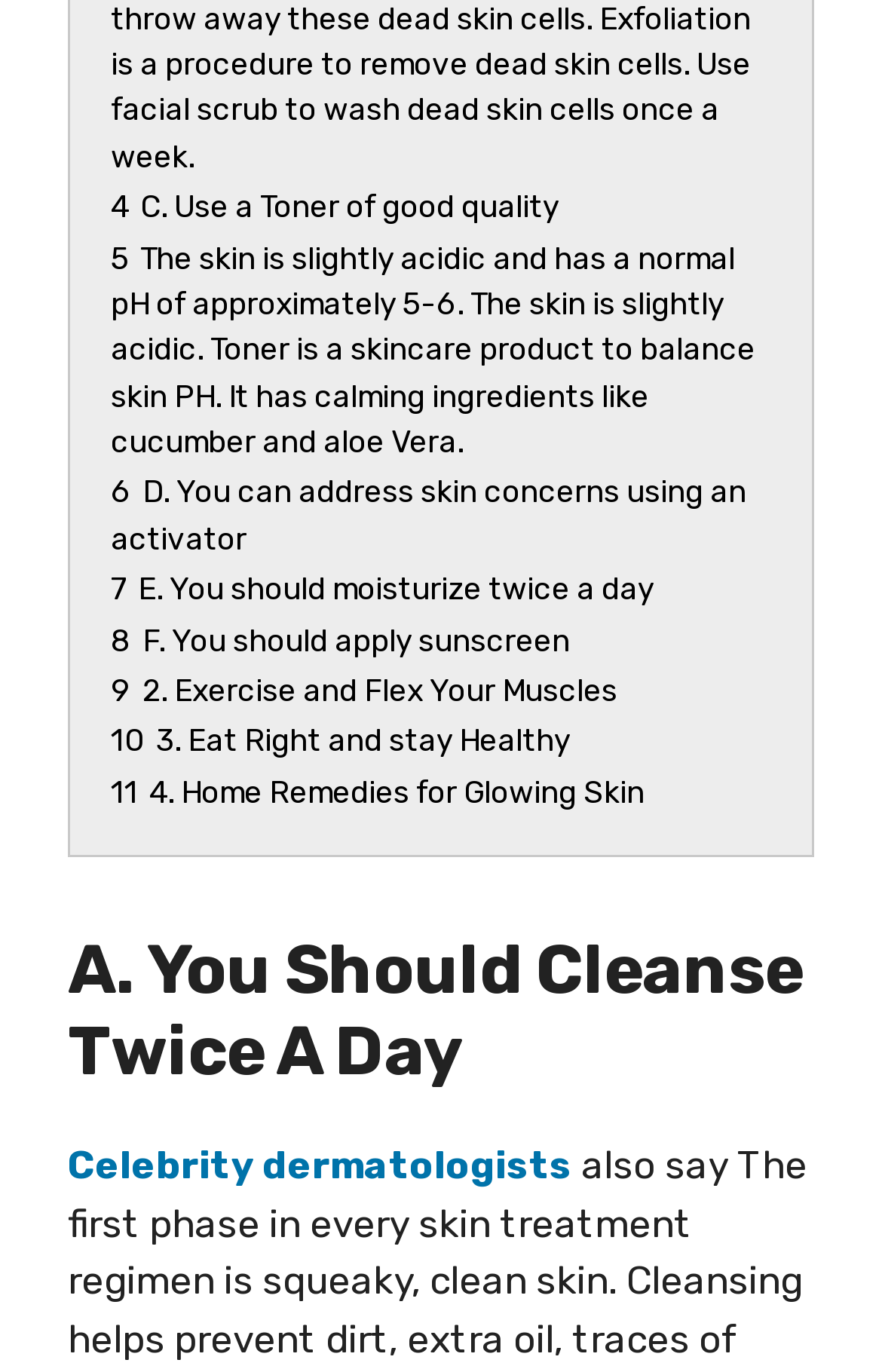Please locate the bounding box coordinates of the element's region that needs to be clicked to follow the instruction: "Learn from celebrity dermatologists". The bounding box coordinates should be provided as four float numbers between 0 and 1, i.e., [left, top, right, bottom].

[0.077, 0.833, 0.649, 0.866]